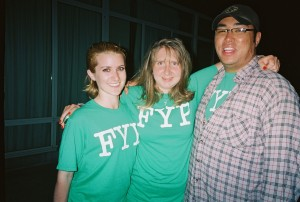Offer an in-depth caption of the image, mentioning all notable aspects.

In a warm and lively atmosphere, three friends gather for a memorable moment, all wearing matching green t-shirts emblazoned with the letters "FYP." The night backdrop suggests a festive occasion, possibly a celebration marking the end of their time on campus. The young woman on the left, with short hair and a bright smile, stands closely next to her friends, who exude camaraderie. In the center, another friend with slightly tousled hair beams with joy, while the person on the right, wearing glasses and a plaid shirt, radiates enthusiasm. Their expressions reflect a mix of nostalgia and happiness, highlighting the bond they share as they reminisce about their experiences together during their college years. This image captures the essence of friendship and the bittersweet nature of farewells.